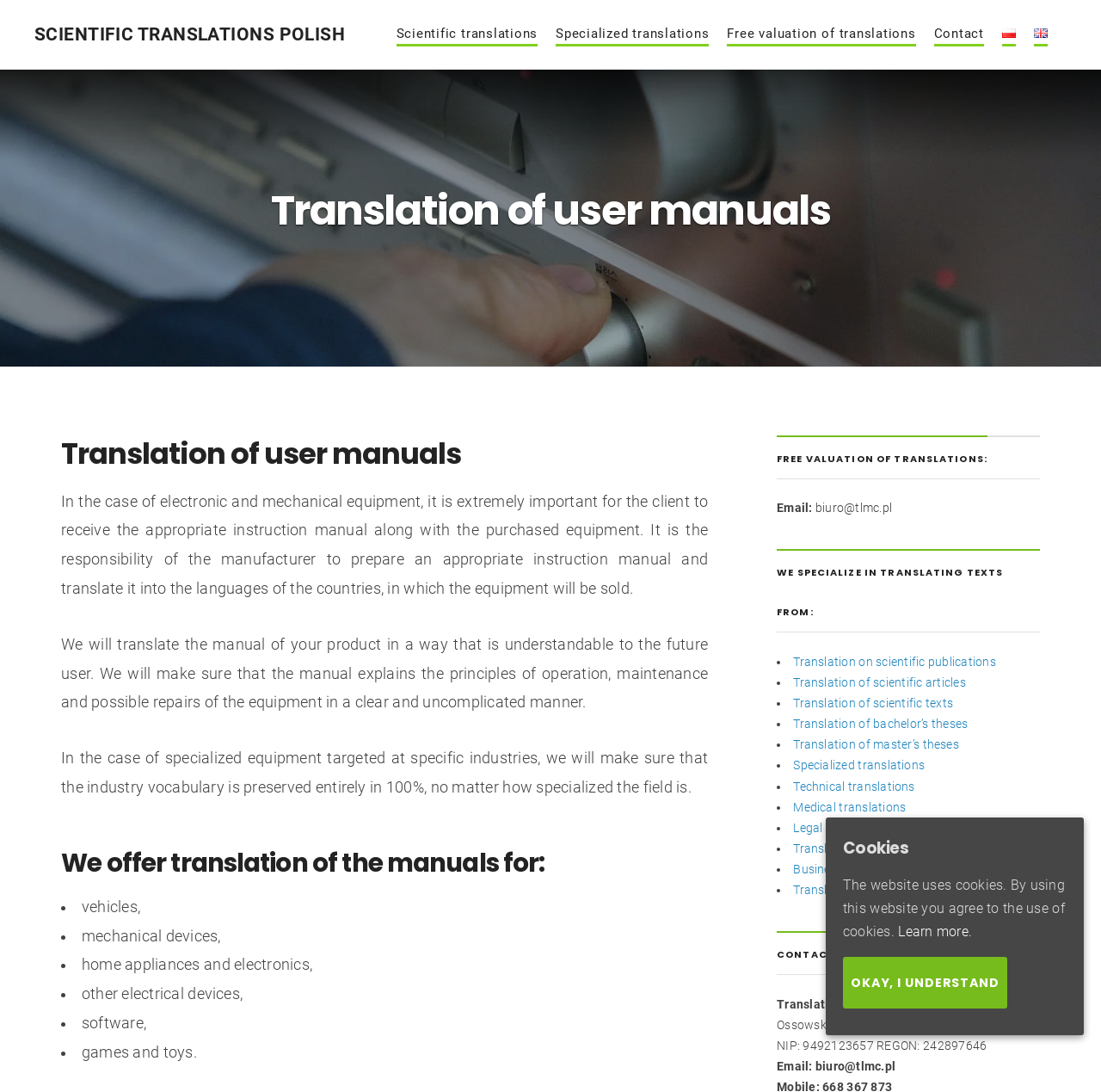Please identify the bounding box coordinates of the element that needs to be clicked to perform the following instruction: "Click on the 'OKAY, I UNDERSTAND' button".

[0.766, 0.876, 0.915, 0.924]